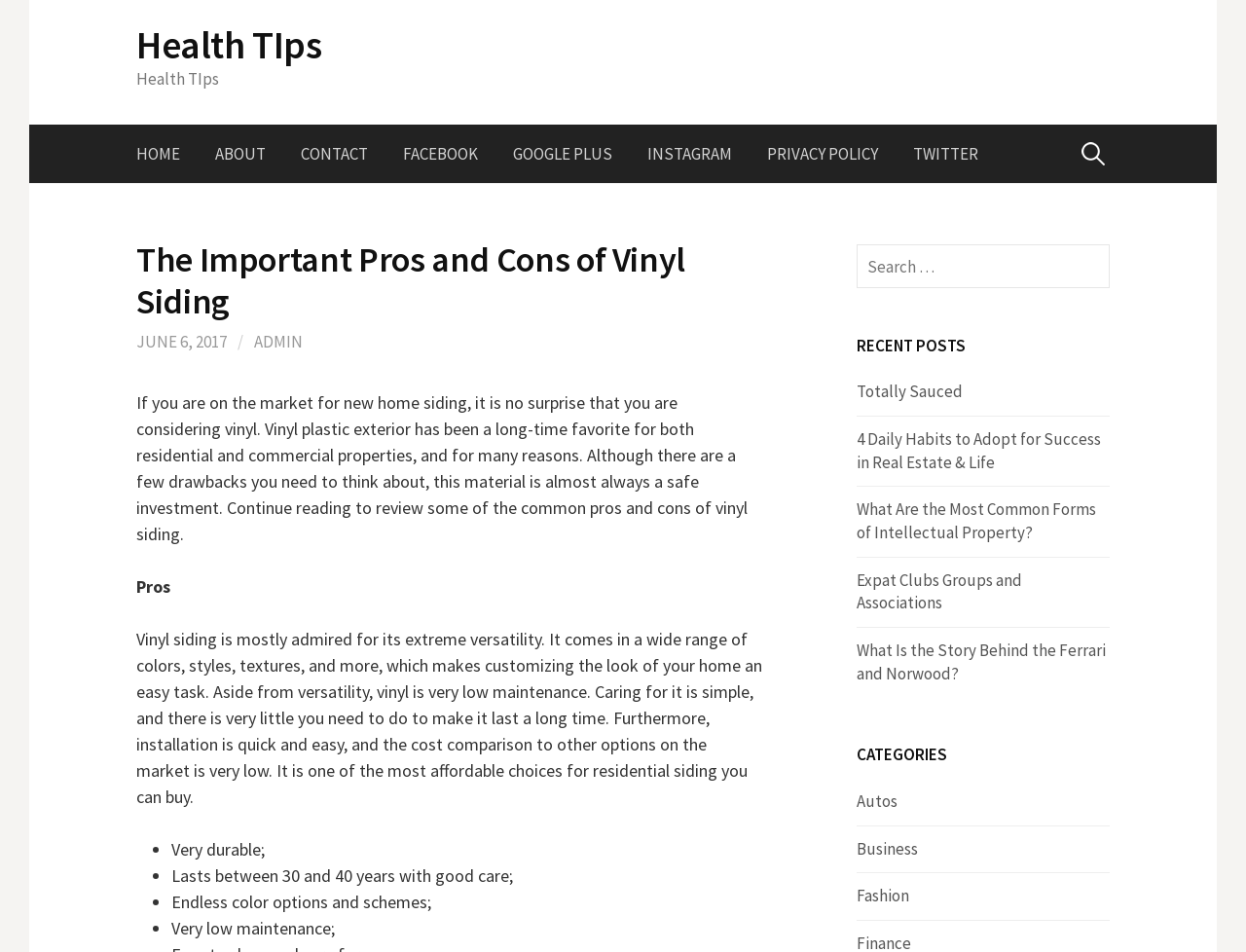Bounding box coordinates are to be given in the format (top-left x, top-left y, bottom-right x, bottom-right y). All values must be floating point numbers between 0 and 1. Provide the bounding box coordinate for the UI element described as: https://www.marques.org/blogs/class46?XID=BHA4977

None